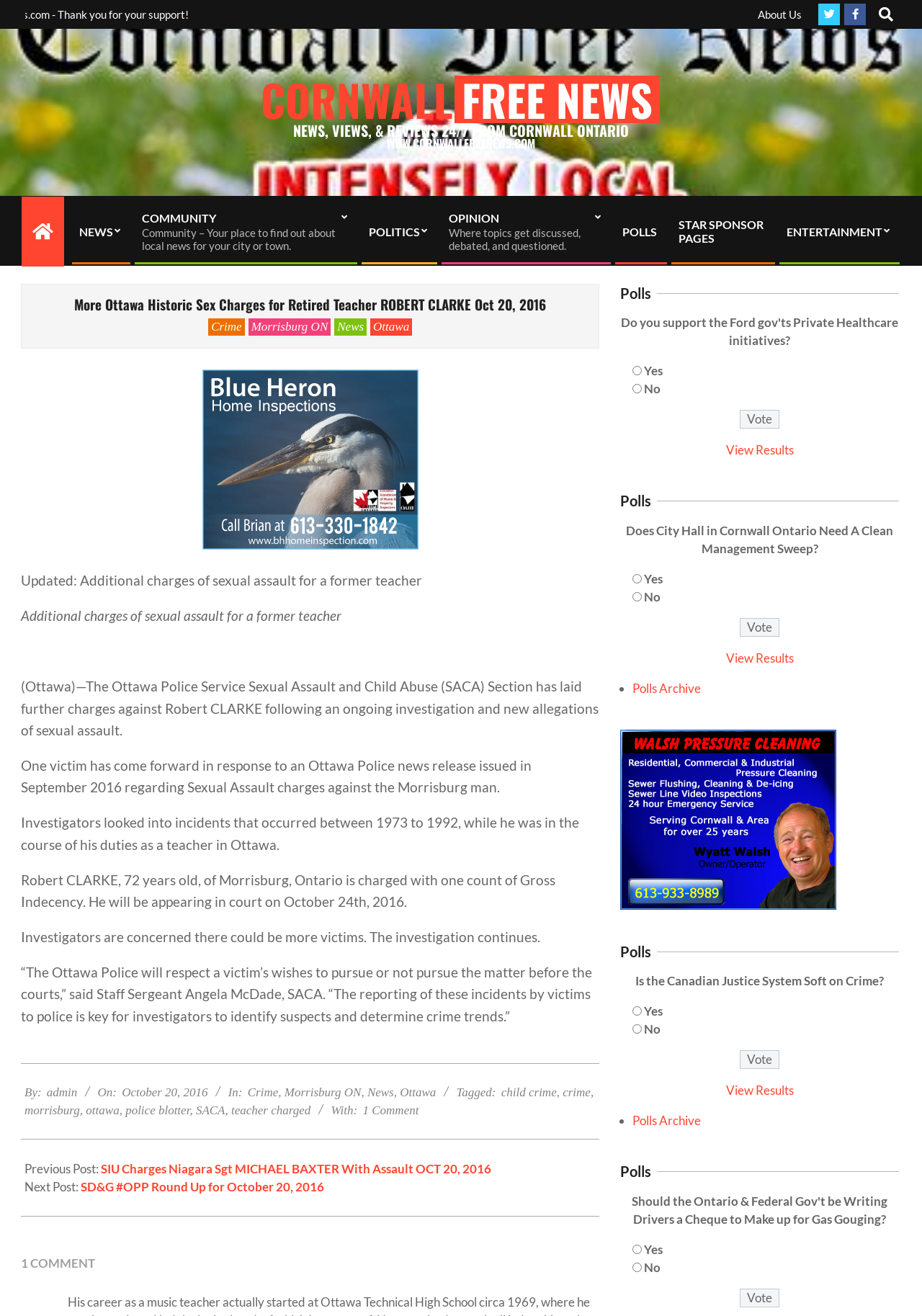Please find the bounding box coordinates of the element's region to be clicked to carry out this instruction: "Vote in the poll".

[0.802, 0.47, 0.845, 0.484]